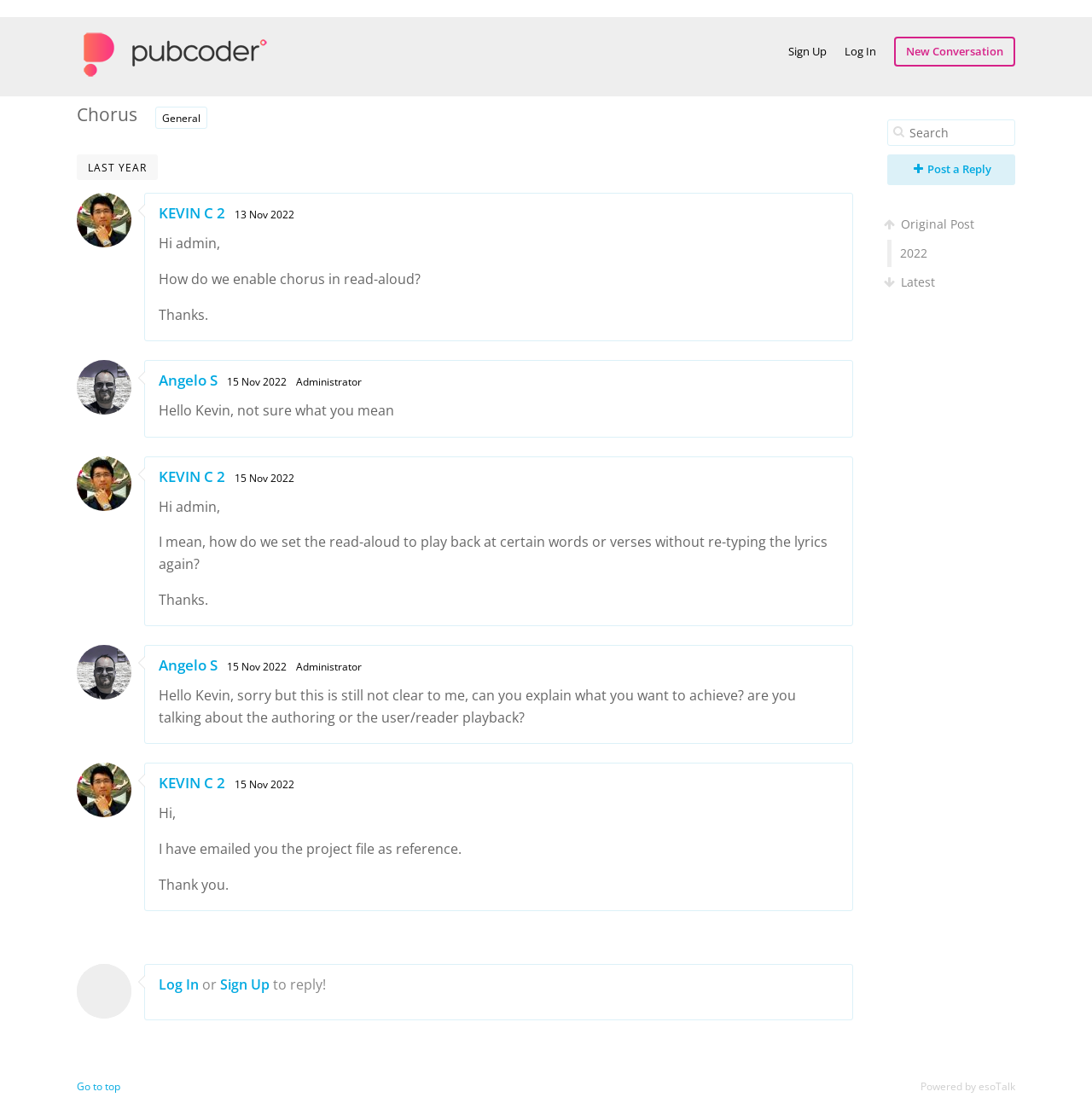Specify the bounding box coordinates of the area that needs to be clicked to achieve the following instruction: "Post a reply".

[0.812, 0.124, 0.93, 0.151]